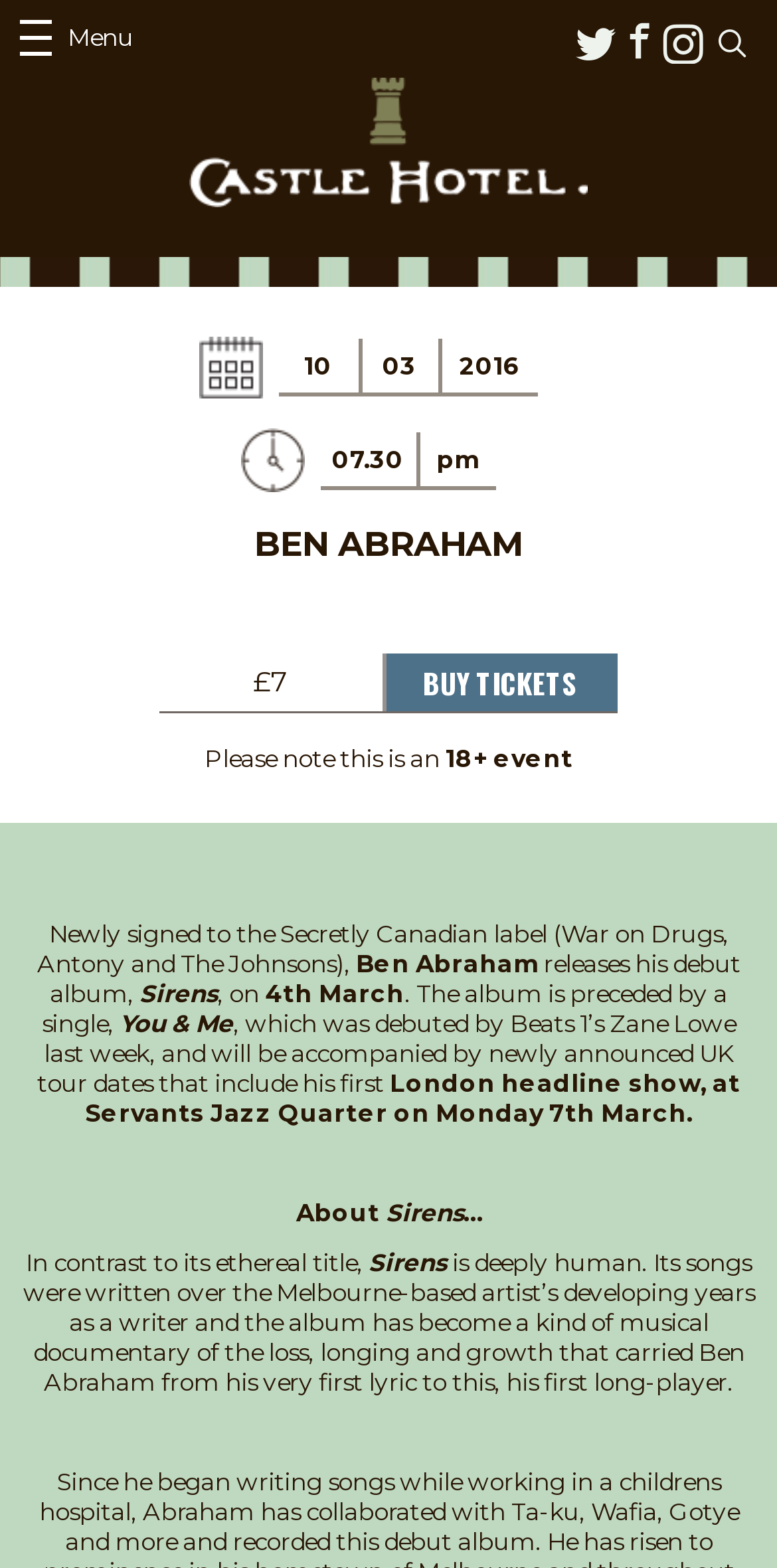Give a detailed account of the webpage's layout and content.

The webpage is about Ben Abraham, a musician who has recently signed to the Secretly Canadian label. At the top left corner, there is a menu link and a search box at the top right corner. Below the menu link, there is a link to "The Castle Hotel" with an accompanying image. 

To the right of the image, there are three static text elements displaying the date "10 03 2016" and a time "07.30 pm". Below these text elements, there is an image, followed by another static text element displaying the price "£7". 

A "BUY TICKETS" link is located to the right of the price text. Below this link, there is a note stating that the event is for people aged 18 and above. 

The main content of the webpage starts with a heading "BEN ABRAHAM" in the middle of the page. Below the heading, there is a paragraph of text describing Ben Abraham's music career, including the release of his debut album "Sirens" and a single "You & Me". 

The text also mentions that the album will be accompanied by UK tour dates, including a London headline show. Further down the page, there are more paragraphs of text describing the album "Sirens" in more detail, including its themes of loss, longing, and growth.